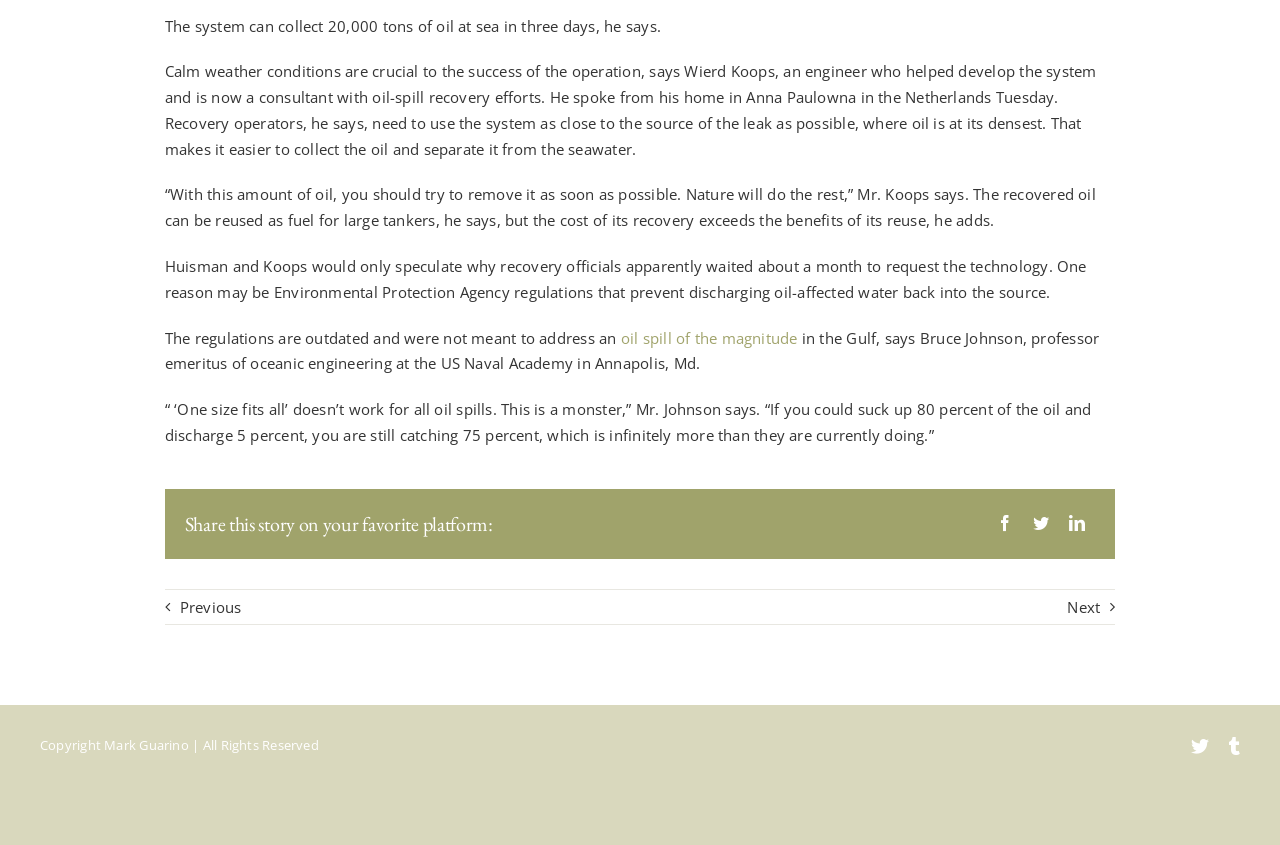Can you determine the bounding box coordinates of the area that needs to be clicked to fulfill the following instruction: "Follow on Twitter"?

[0.93, 0.872, 0.944, 0.893]